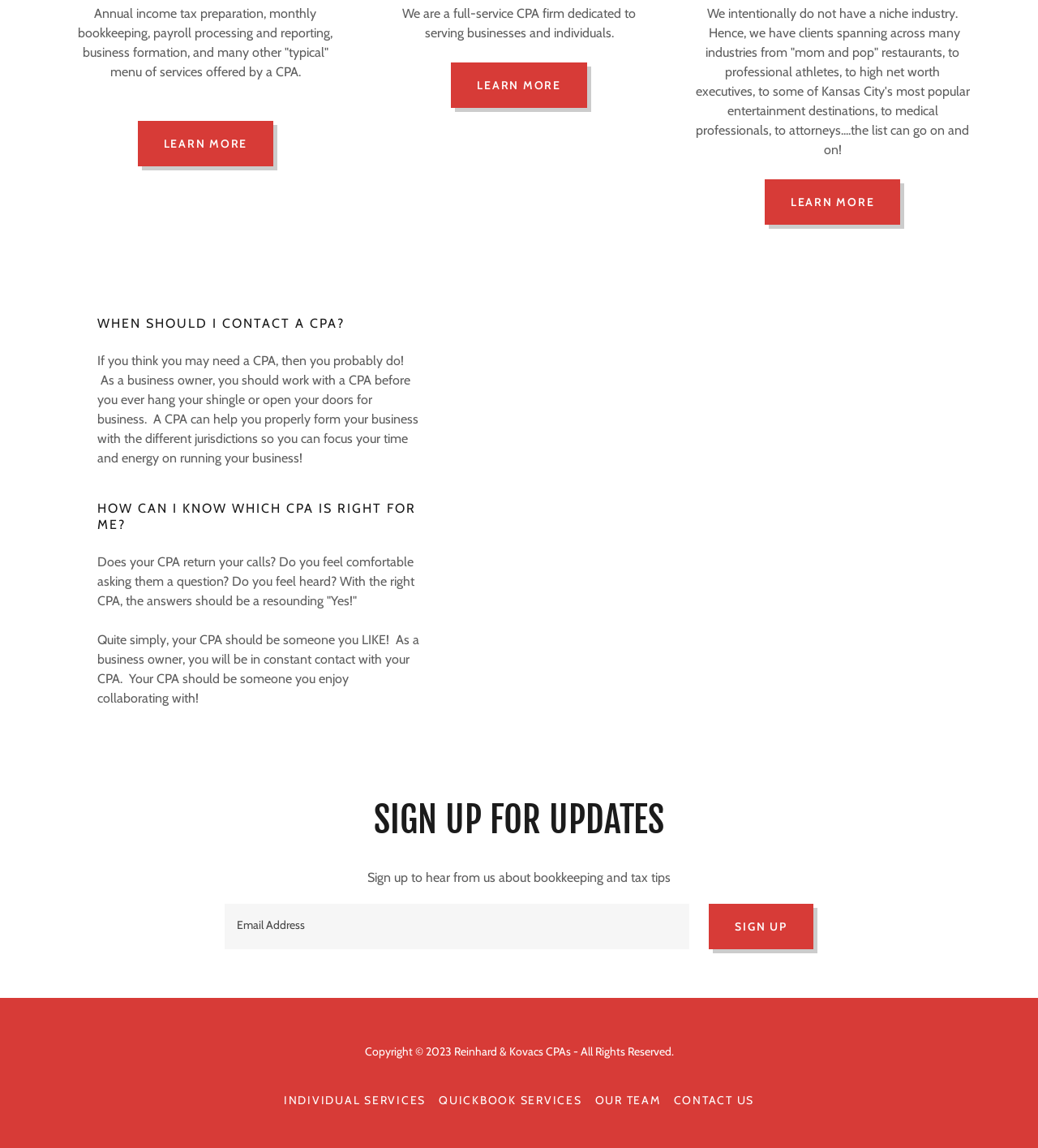Based on the image, please elaborate on the answer to the following question:
What is important when choosing a CPA?

The webpage suggests that when choosing a CPA, it's important to find someone you like and feel comfortable with, as you will be in constant contact with them. It also mentions that your CPA should return your calls, answer your questions, and make you feel heard.